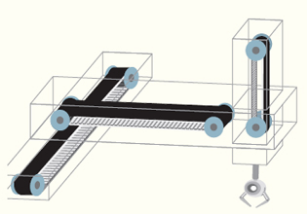What type of tasks is this application ideal for?
We need a detailed and exhaustive answer to the question. Please elaborate.

The caption states that the application is perfect for scenarios like automated picking in warehouses or for use in machinery that opens doors and operates trolleys, which require reciprocating movement.